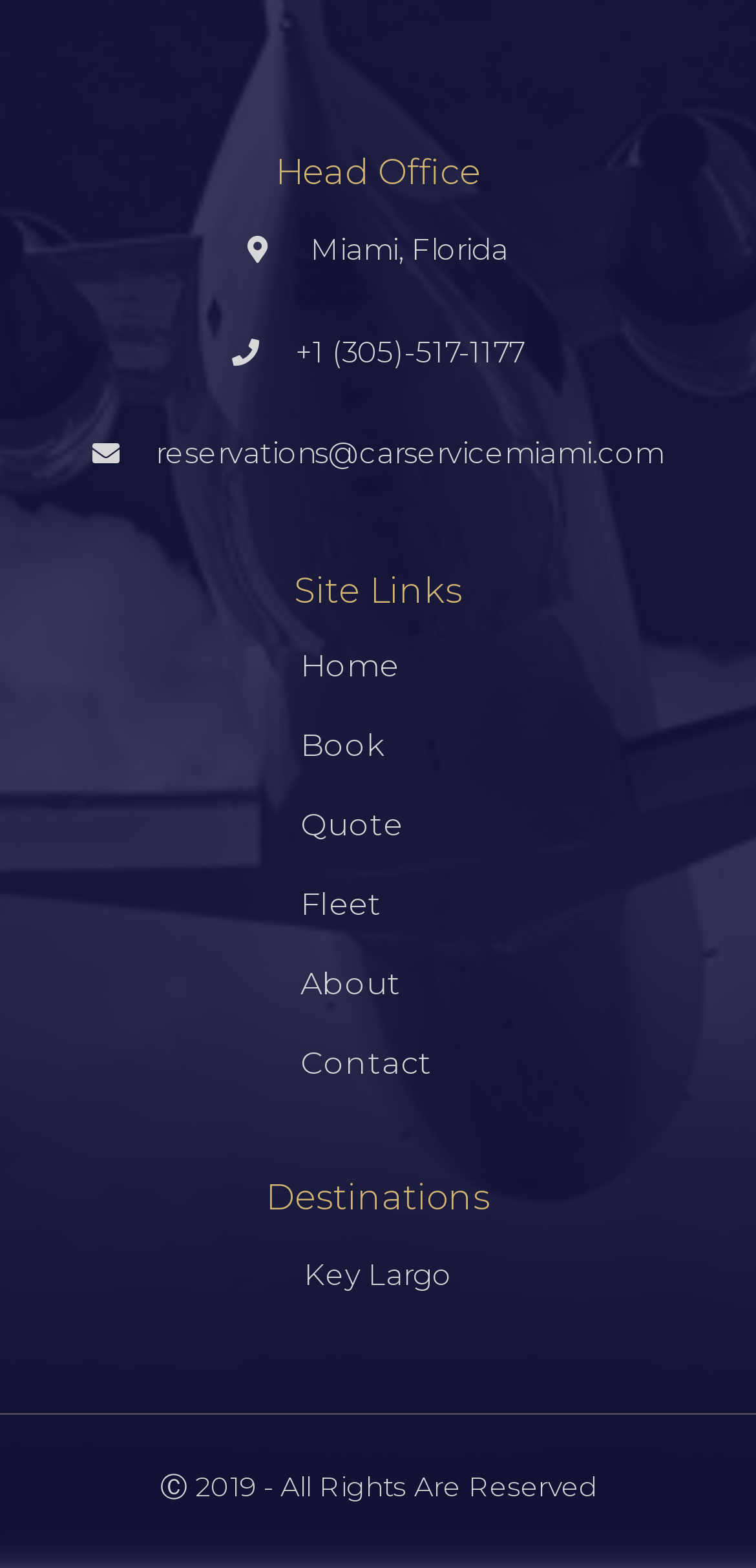What is the email address for reservations?
Please provide a detailed answer to the question.

The email address for reservations can be found near the top of the webpage, where it is stated as 'reservations@carservicemiami.com' in a static text element, below the phone number.